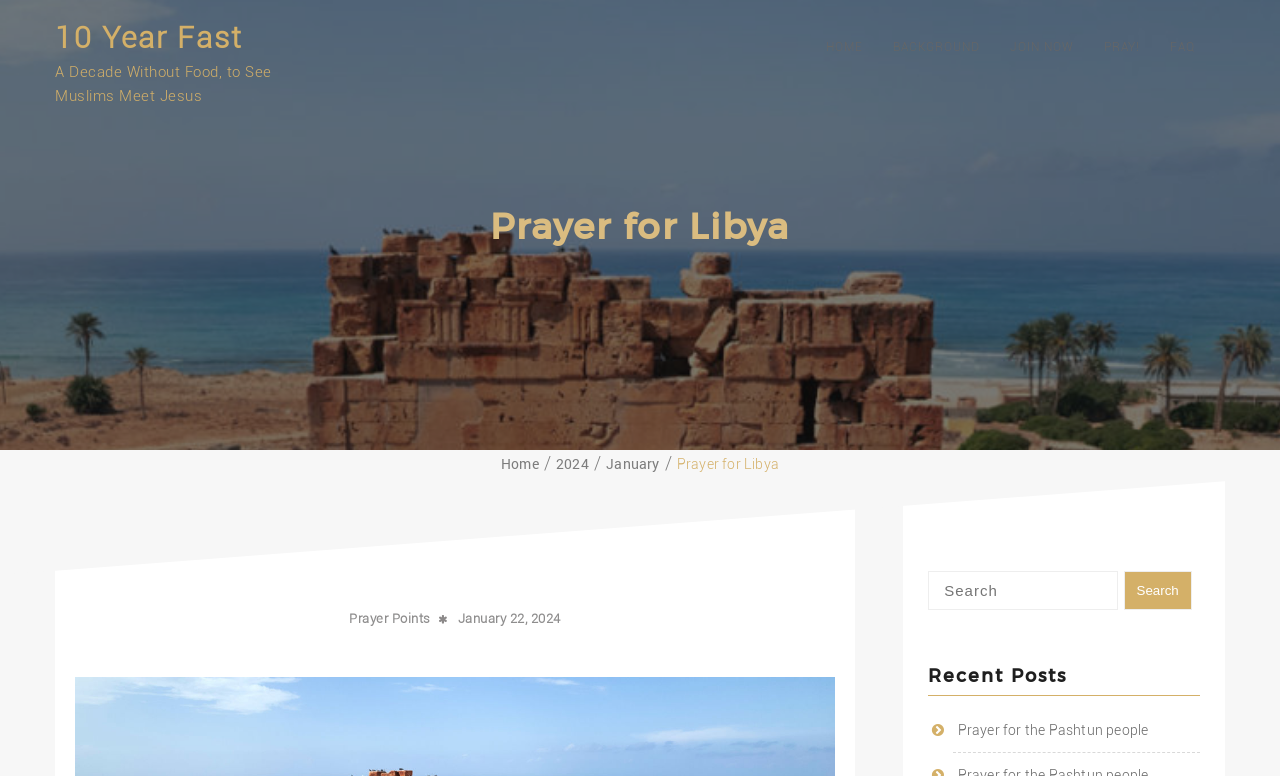Locate the bounding box coordinates of the clickable element to fulfill the following instruction: "Click the 'HOME' link". Provide the coordinates as four float numbers between 0 and 1 in the format [left, top, right, bottom].

[0.645, 0.039, 0.674, 0.082]